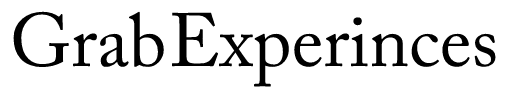Analyze the image and describe all the key elements you observe.

The image features the stylized text "Grab Experinces," which represents the name of a multi-topic blog dedicated to sharing diverse life experiences and insights from various authors. The font is elegant and bold, conveying a sense of enthusiasm and creativity. This blog aims to inspire readers through personal stories and practical advice across multiple niches, emphasizing the value of lived experiences. The image is positioned prominently within a broader webpage context, indicating its relevance to the blog's mission of connecting with the audience and encouraging exploration of its rich content.